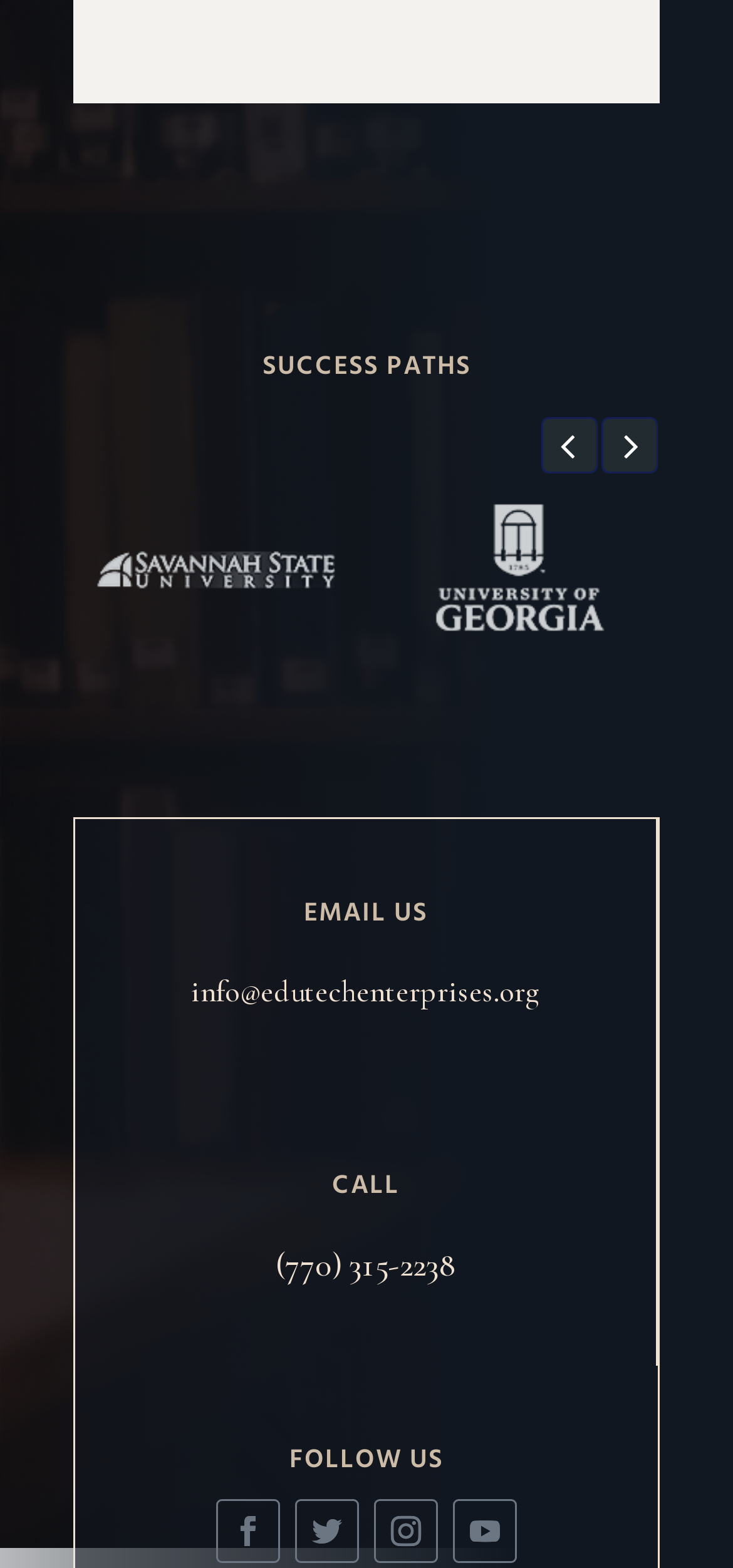Highlight the bounding box coordinates of the region I should click on to meet the following instruction: "Click the 'Previous slide' button".

[0.738, 0.266, 0.815, 0.302]